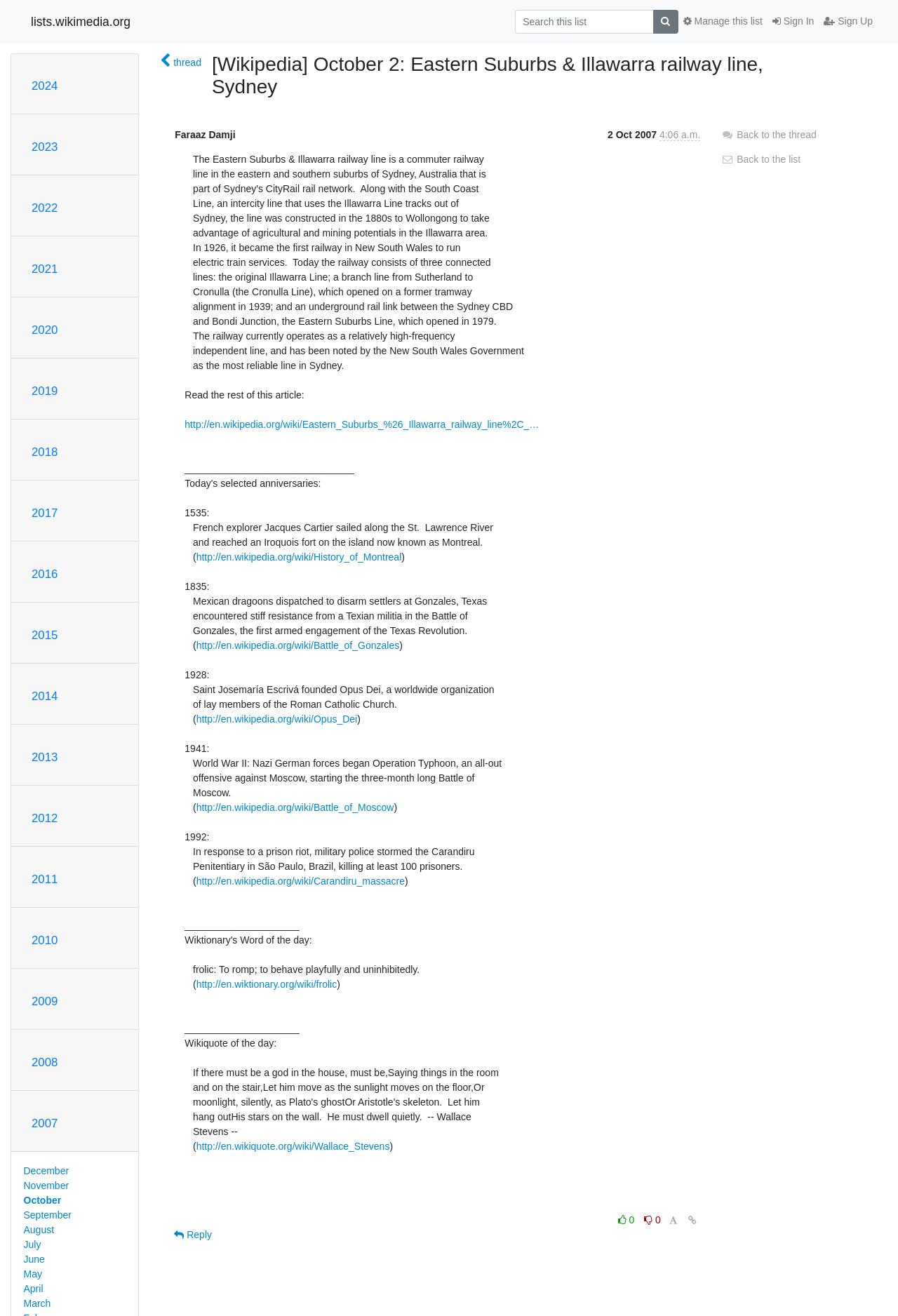What is the sender's time of the first message?
Provide an in-depth answer to the question, covering all aspects.

The sender's time of the first message is located in the table at the top right corner of the webpage, and its bounding box coordinates are [0.734, 0.098, 0.78, 0.106]. The text of the sender's time is '4:06 a.m.'.